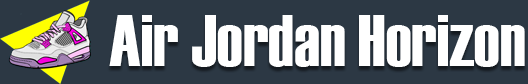Reply to the question with a brief word or phrase: What is the fusion of in this shoe?

Athleticism and street style